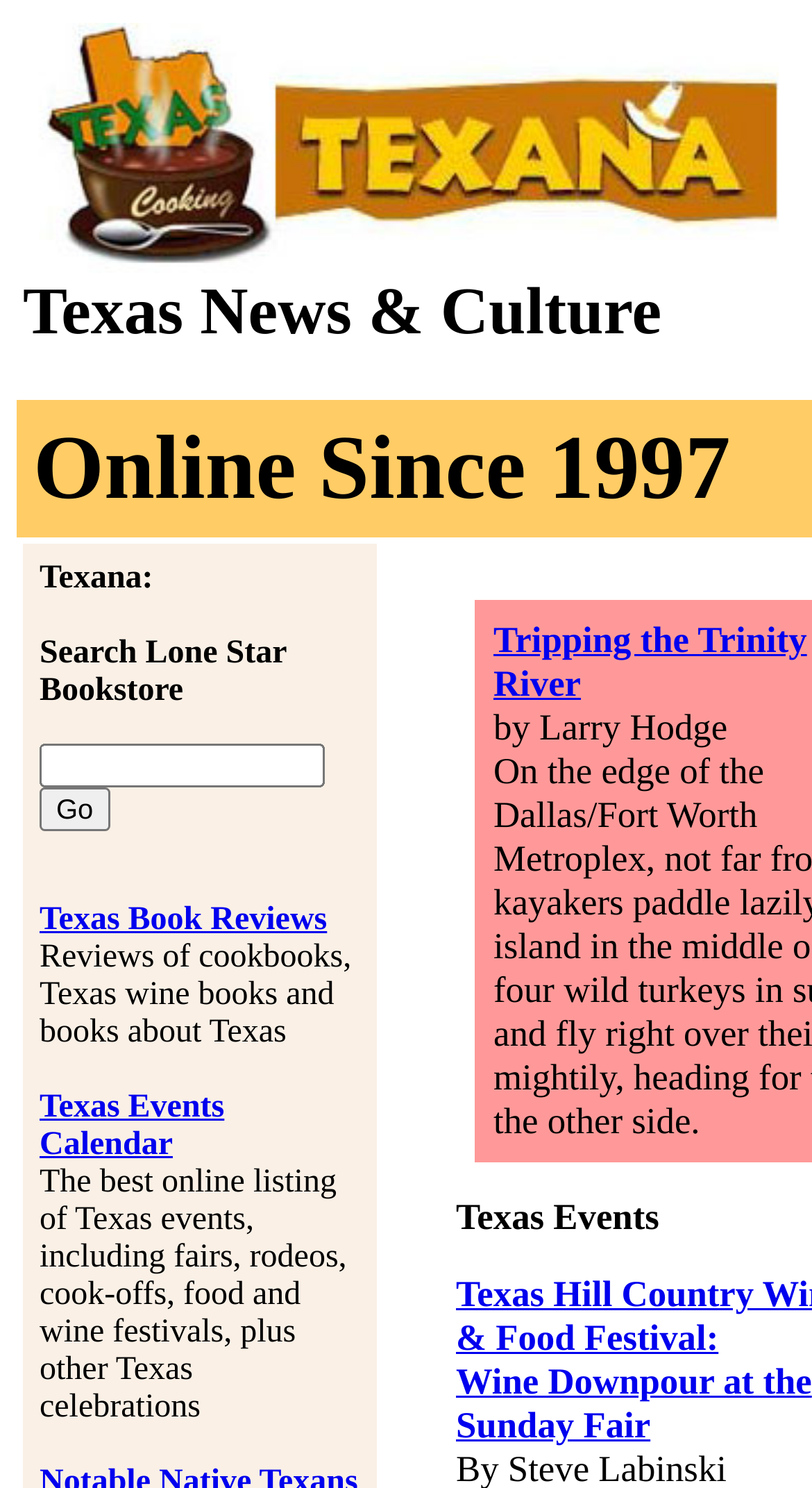Based on the image, provide a detailed and complete answer to the question: 
What is the focus of the Texas Book Reviews?

The text accompanying the link 'Texas Book Reviews' mentions 'Reviews of cookbooks, Texas wine books and books about Texas', which suggests that the focus of the Texas Book Reviews is on cookbooks, Texas wine books, and books about Texas.